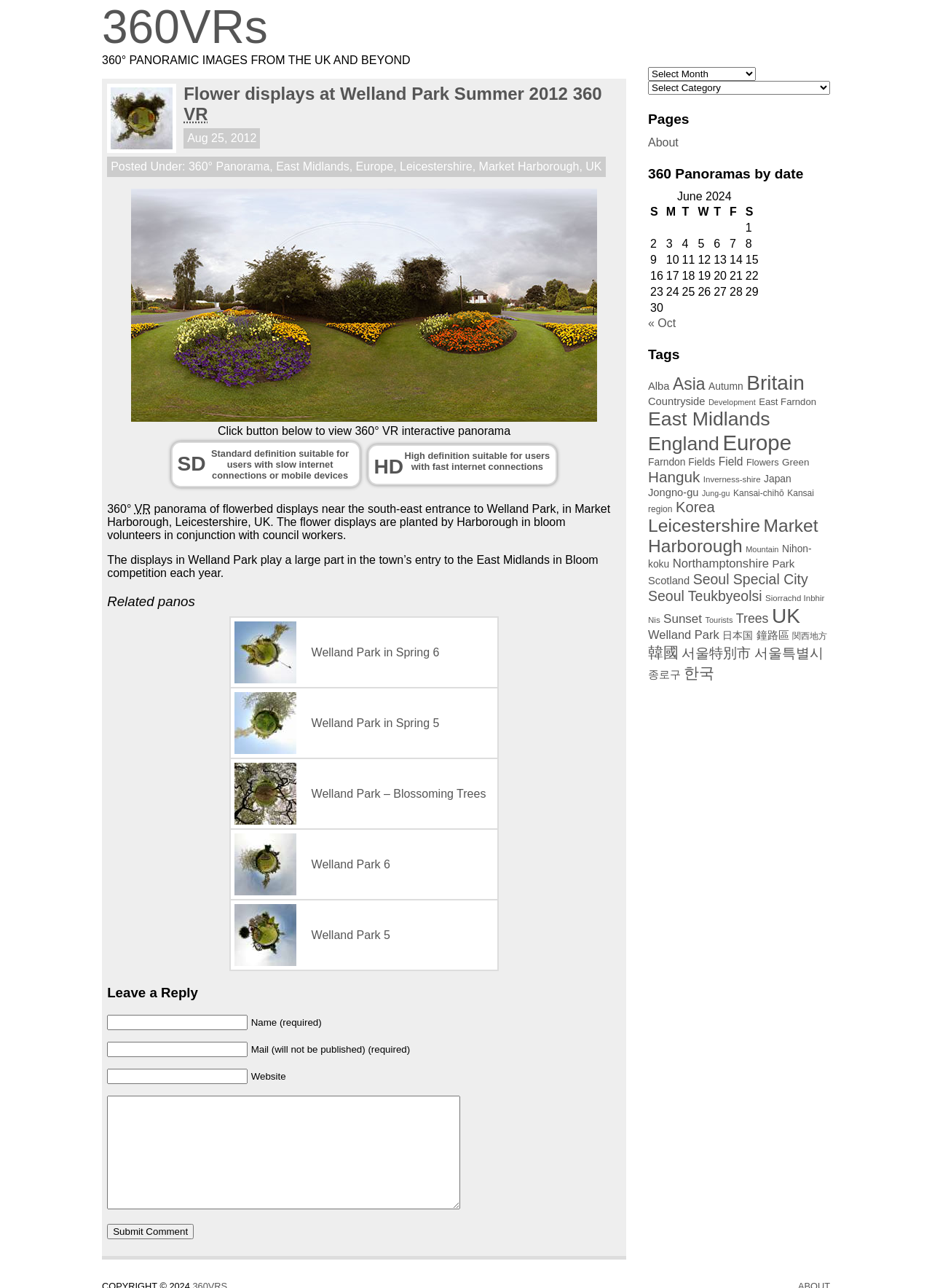Find the bounding box coordinates of the element to click in order to complete the given instruction: "Select standard definition for slow internet connections."

[0.184, 0.343, 0.387, 0.378]